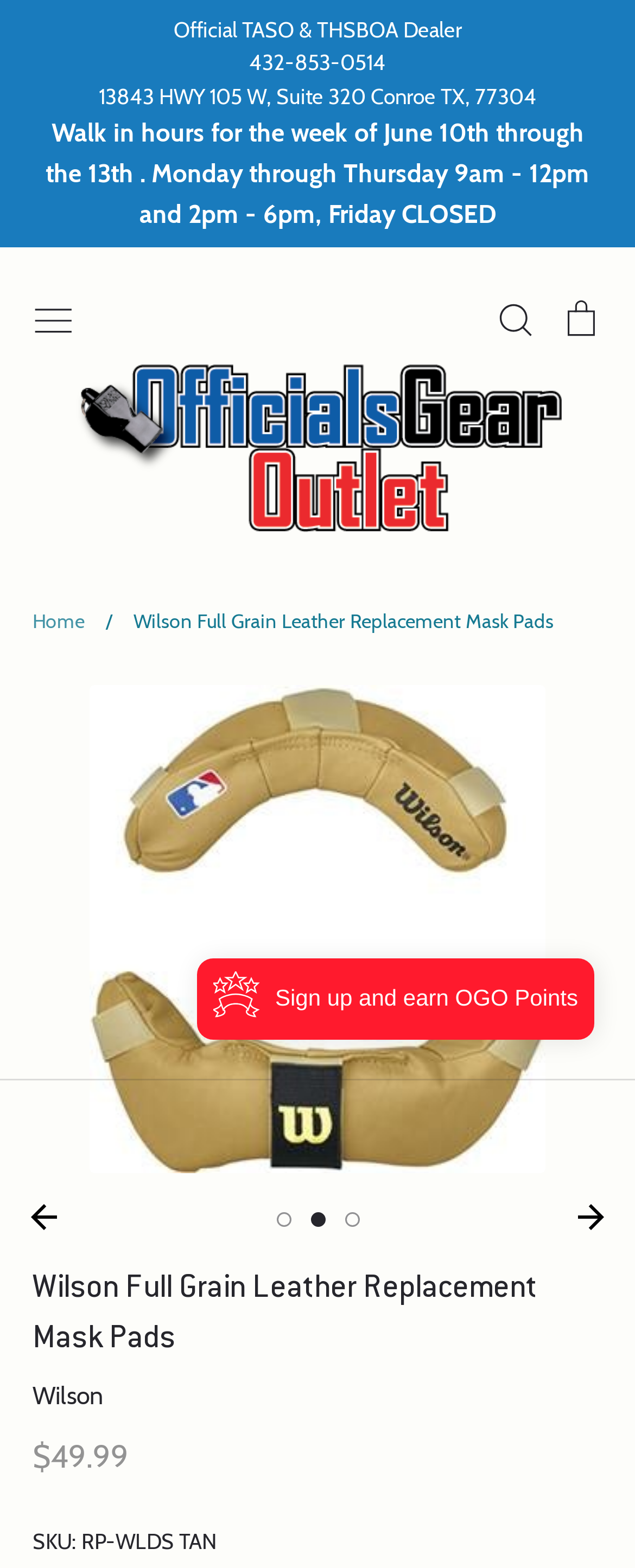Construct a comprehensive description capturing every detail on the webpage.

This webpage is an e-commerce product page for Wilson Full Grain Leather Replacement Mask Pads. At the top, there is a navigation menu with links to various categories such as Baseball/Softball, Basketball, Football, and more. Below the navigation menu, there is a search bar with a search button and a cart link.

The product information is displayed prominently in the center of the page. The product title, "Wilson Full Grain Leather Replacement Mask Pads", is in a large font, followed by a link to the manufacturer, Wilson. The product price, $49.99, is displayed below the title. The product description is not explicitly stated, but there is a meta description that mentions the product's features, including shock-absorbing and non-wrap around design.

To the left of the product information, there is a sidebar with links to related products or categories. There are also buttons to toggle the menu and a link to the officials gear outlet.

At the bottom of the page, there is a section with a heading "Sign up and earn OGO Points" and a static text with walk-in hours for the week. There are also links to contact us, gift cards, and casual wear.

Throughout the page, there are several images, including the product image, logo images, and icons for the search and cart buttons. The overall layout is organized, with clear headings and concise text.